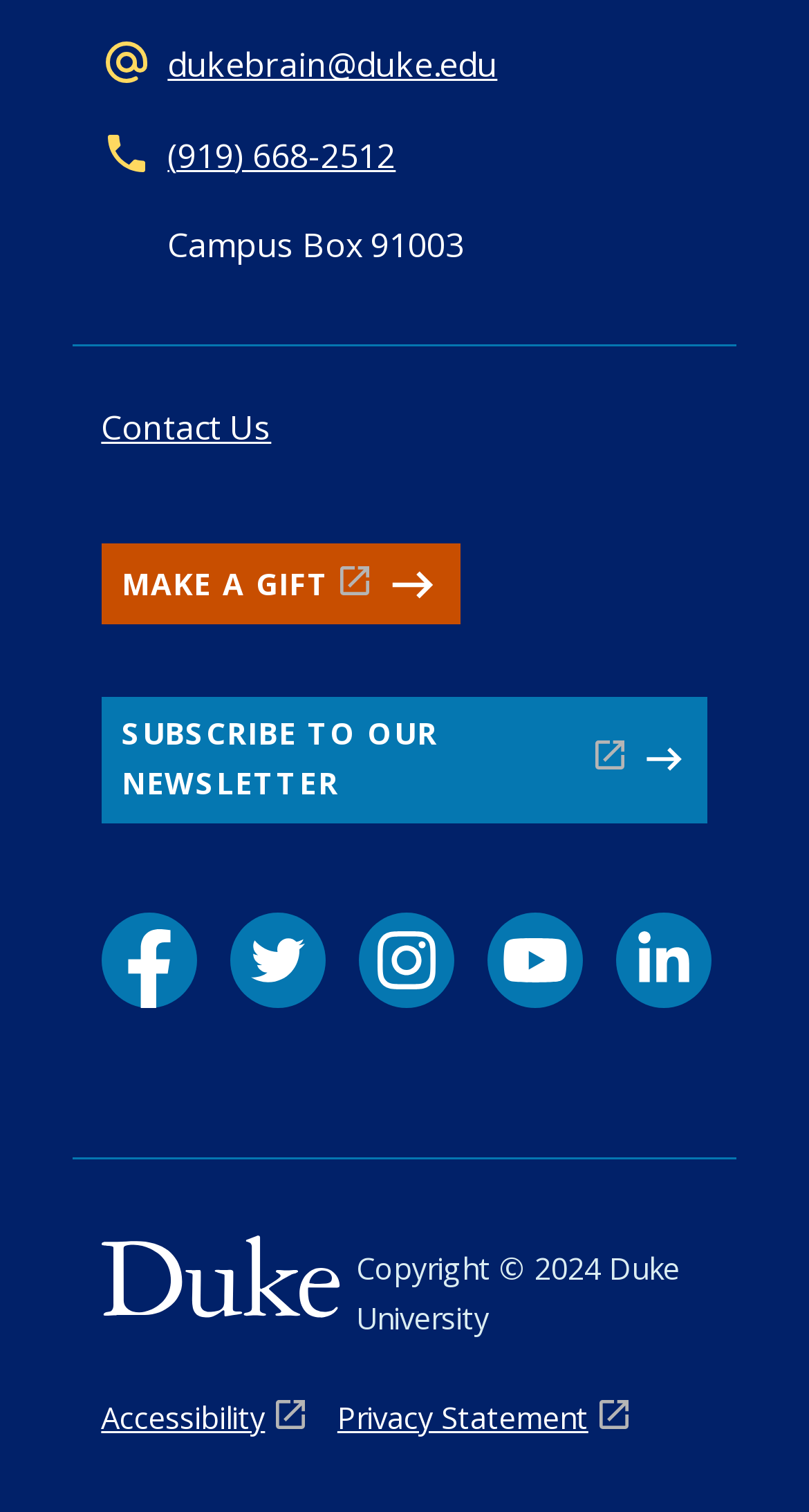Please locate the bounding box coordinates for the element that should be clicked to achieve the following instruction: "Subscribe to our newsletter". Ensure the coordinates are given as four float numbers between 0 and 1, i.e., [left, top, right, bottom].

[0.125, 0.461, 0.875, 0.544]